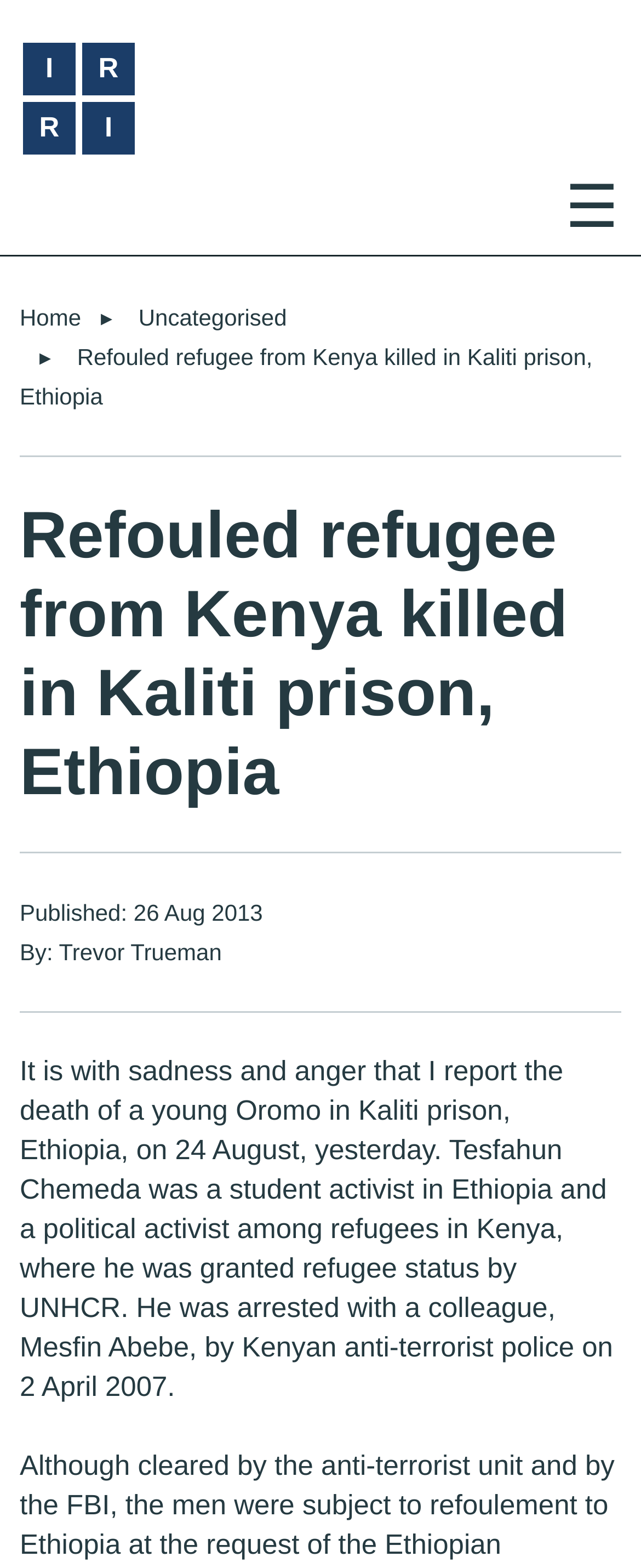Please determine the heading text of this webpage.

Refouled refugee from Kenya killed in Kaliti prison, Ethiopia